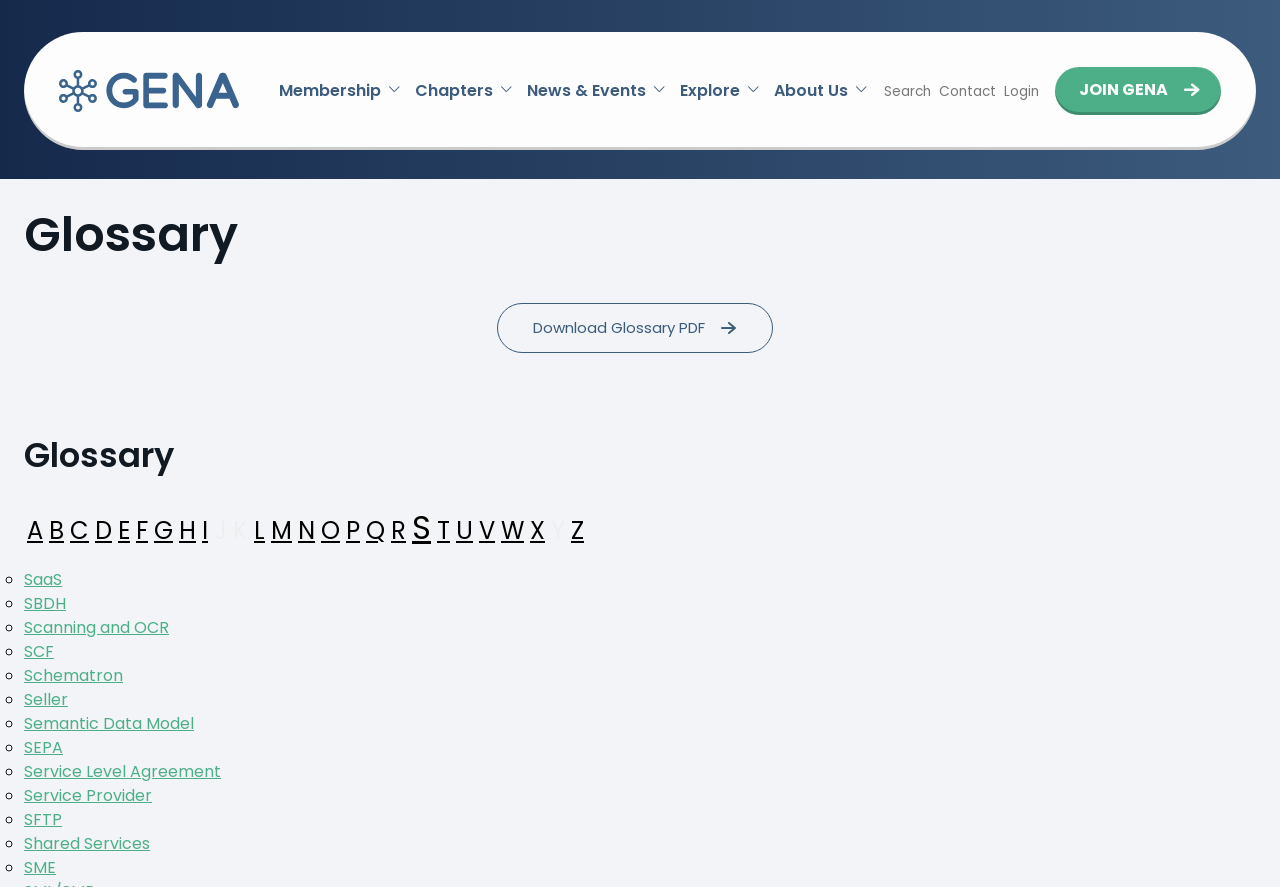Please study the image and answer the question comprehensively:
How many links are there in the glossary?

The glossary section has 26 links, each representing a letter of the alphabet from A to Z, and each link has a list of terms starting with that letter.